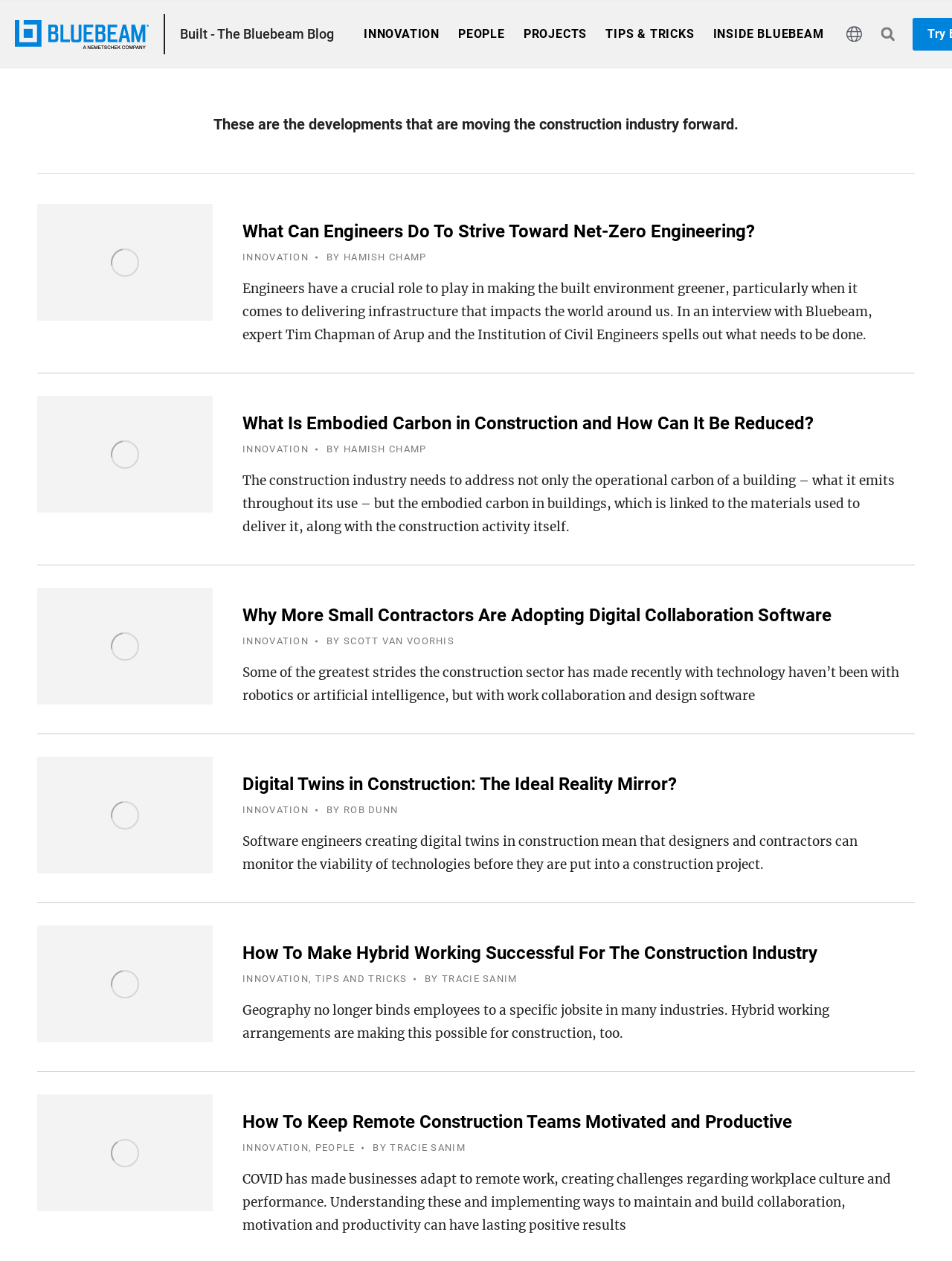Locate the bounding box coordinates of the element that should be clicked to fulfill the instruction: "Explore the Digital Twins in Construction article".

[0.039, 0.6, 0.223, 0.693]